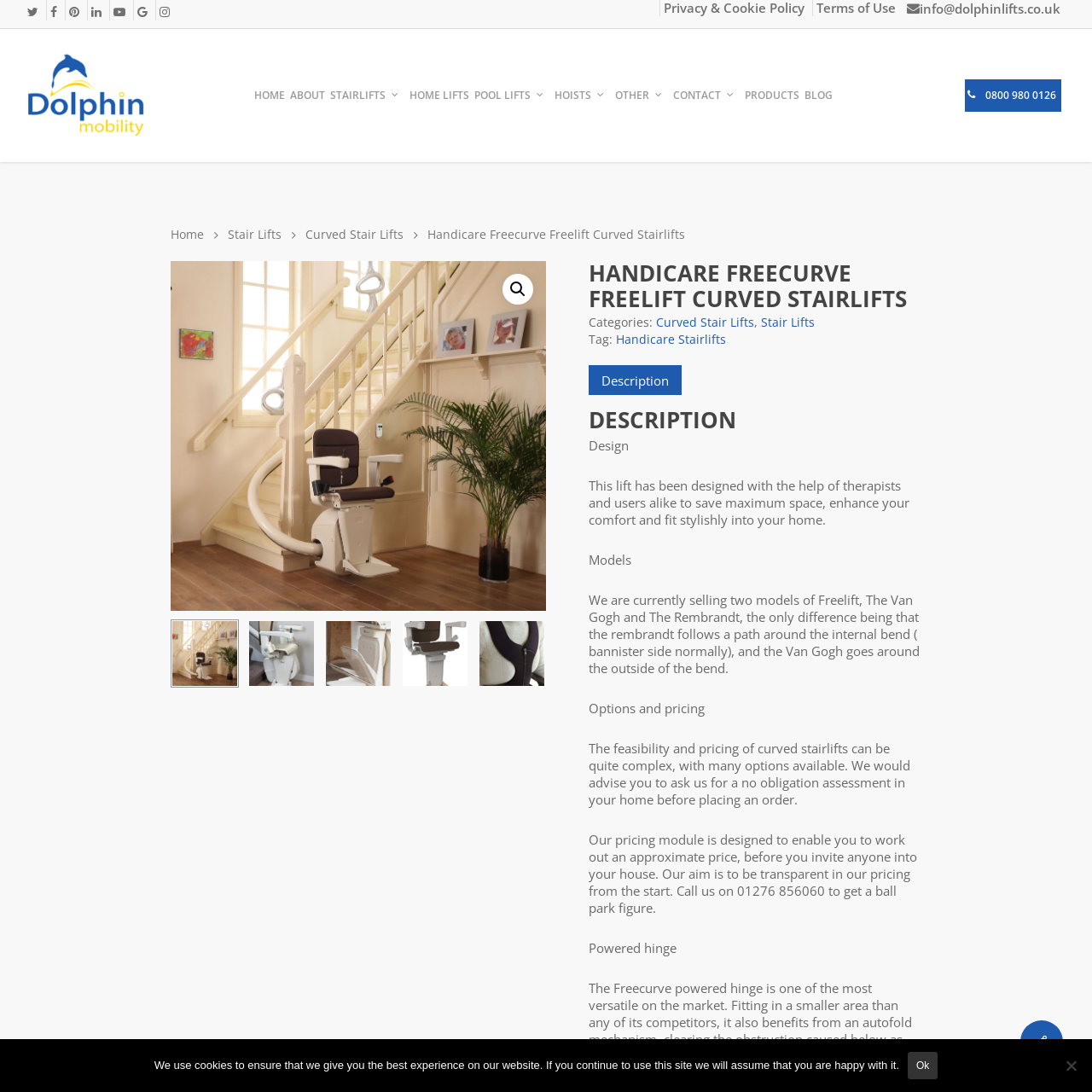Provide an in-depth caption for the image inside the red boundary.

The image features the logo of Dolphin Mobility, which specializes in providing mobility solutions, particularly curved stairlifts. The design reflects the company's focus on enhancing accessibility and comfort for users navigating home environments. This logo is prominently displayed on their website, reinforcing their brand identity and commitment to quality service in mobility aids. Dolphin Mobility aims to cater to the diverse needs of individuals looking for safe and stylish mobility options in their homes.